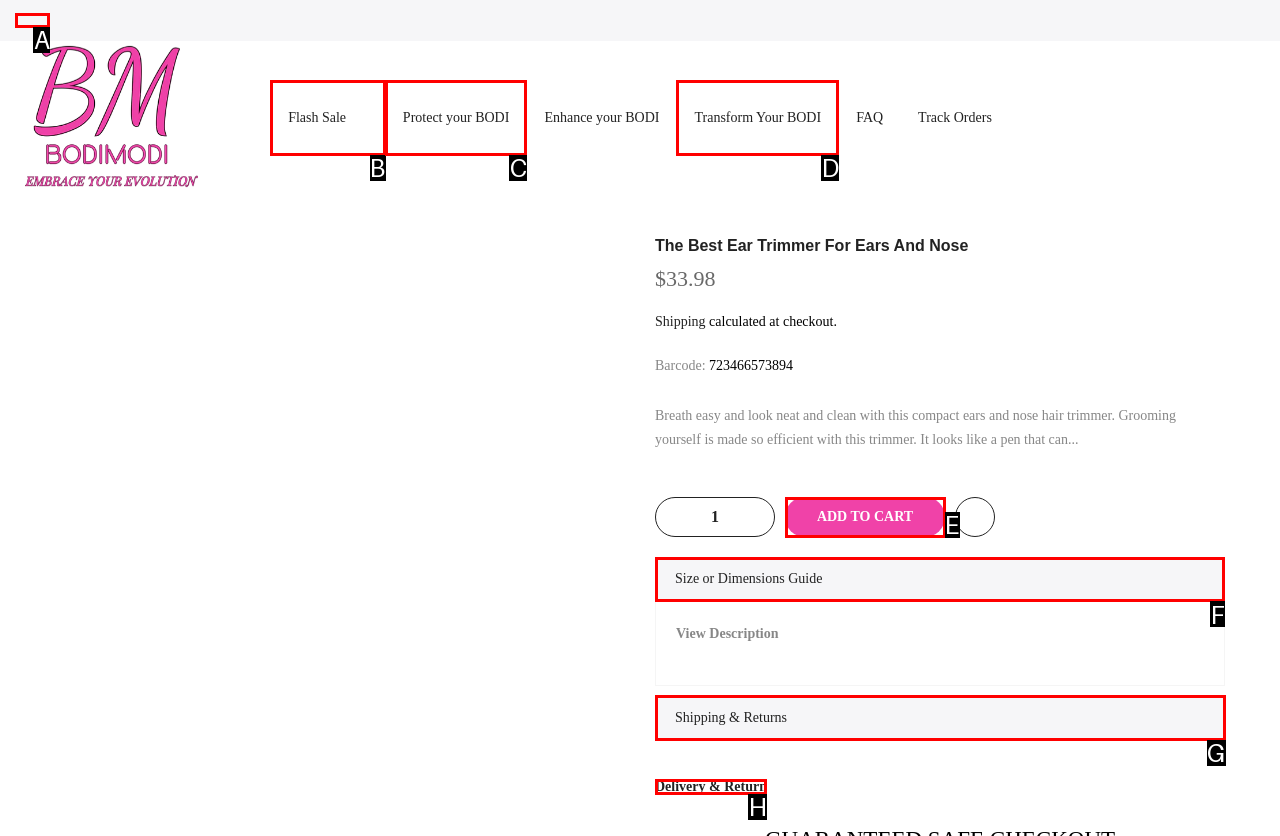Please indicate which option's letter corresponds to the task: Check the 'Size or Dimensions Guide' by examining the highlighted elements in the screenshot.

F